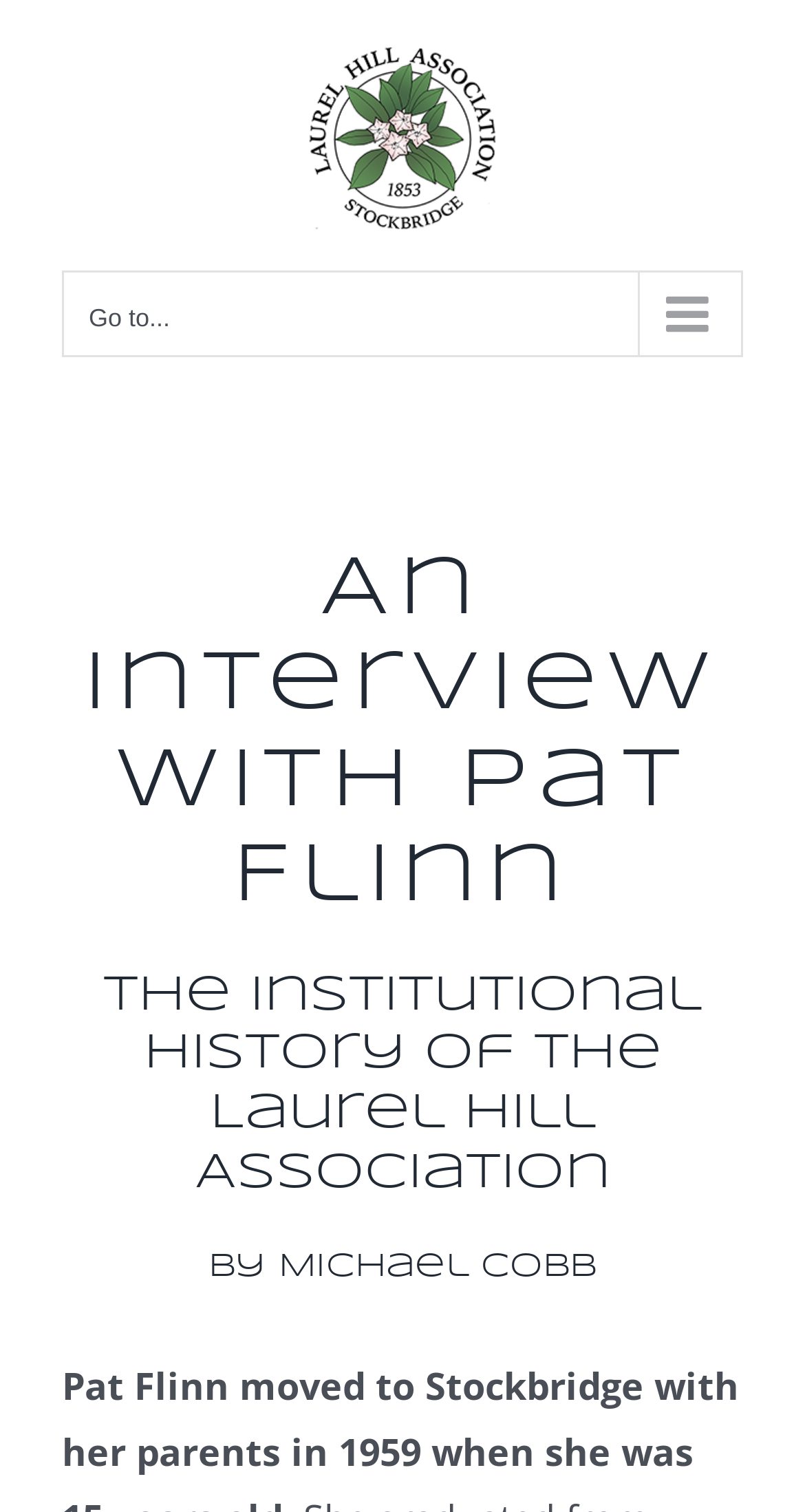How old was Pat Flinn when she moved to Stockbridge?
Please give a detailed answer to the question using the information shown in the image.

I found the answer by understanding the context of the page, which mentions that Pat Flinn moved to Stockbridge with her parents in 1959 when she was 15. This suggests that Pat Flinn was 15 years old at the time.